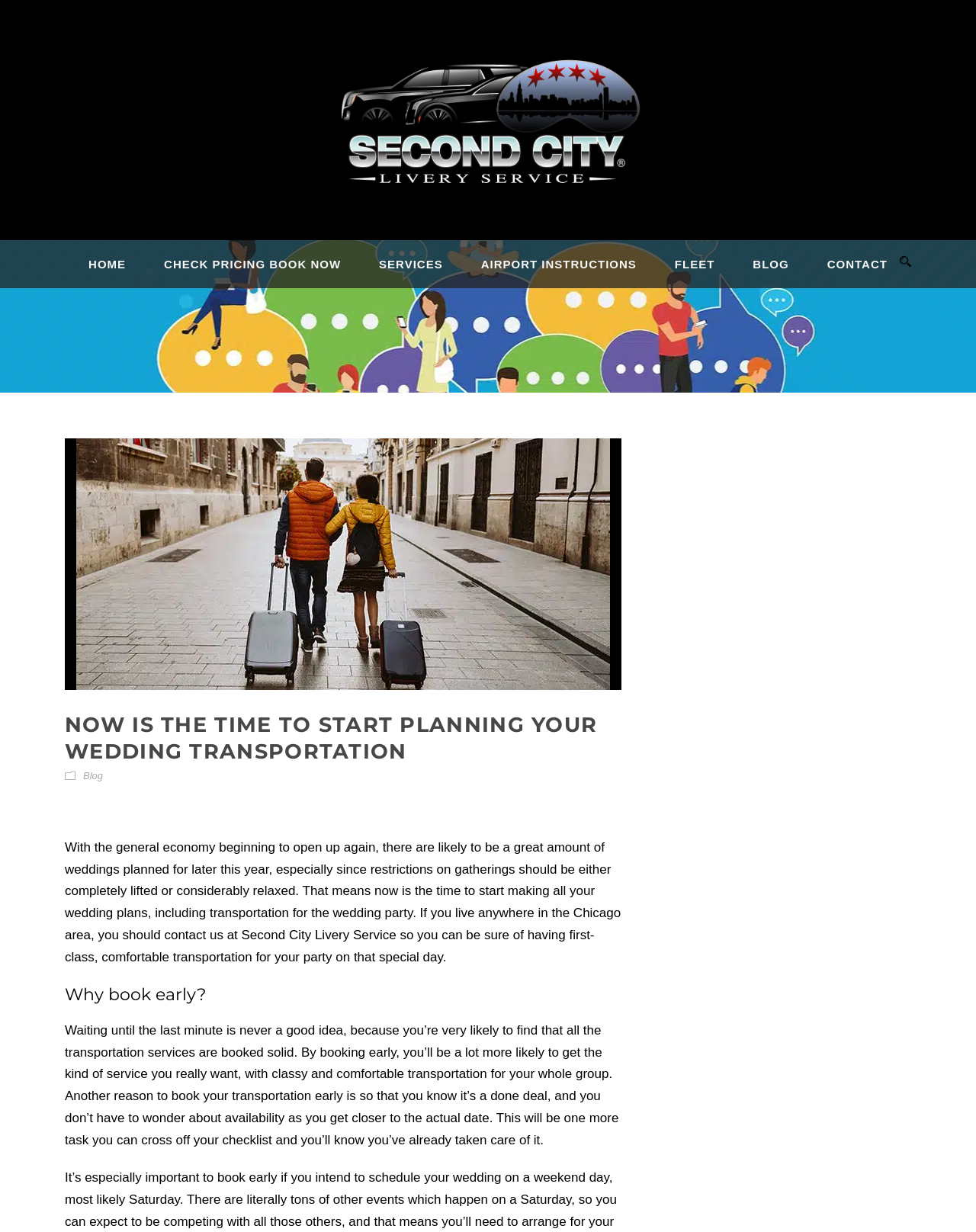Please determine the bounding box coordinates of the section I need to click to accomplish this instruction: "Check pricing and book now".

[0.129, 0.206, 0.349, 0.234]